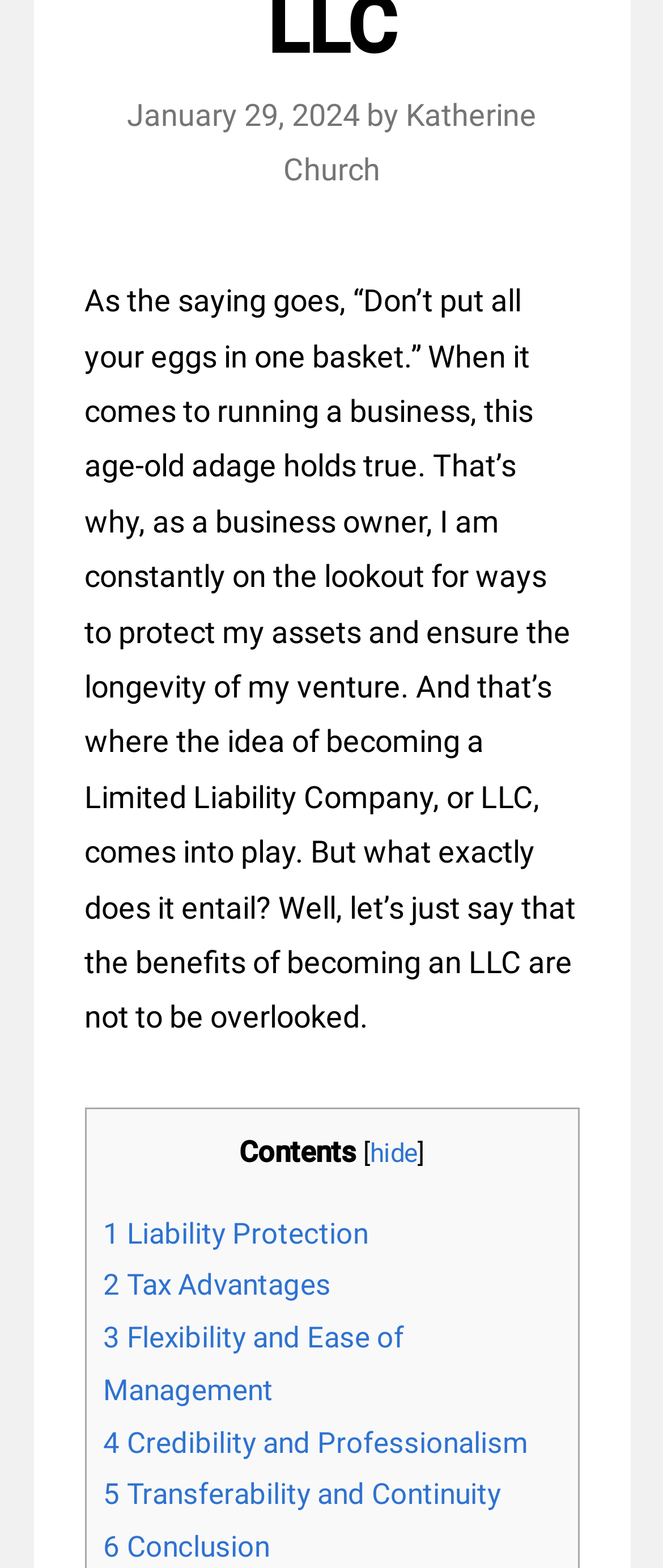Please study the image and answer the question comprehensively:
Is there a table of contents in the article?

There is a table of contents in the article, which is indicated by the 'Contents' label, followed by a list of links to different sections of the article.